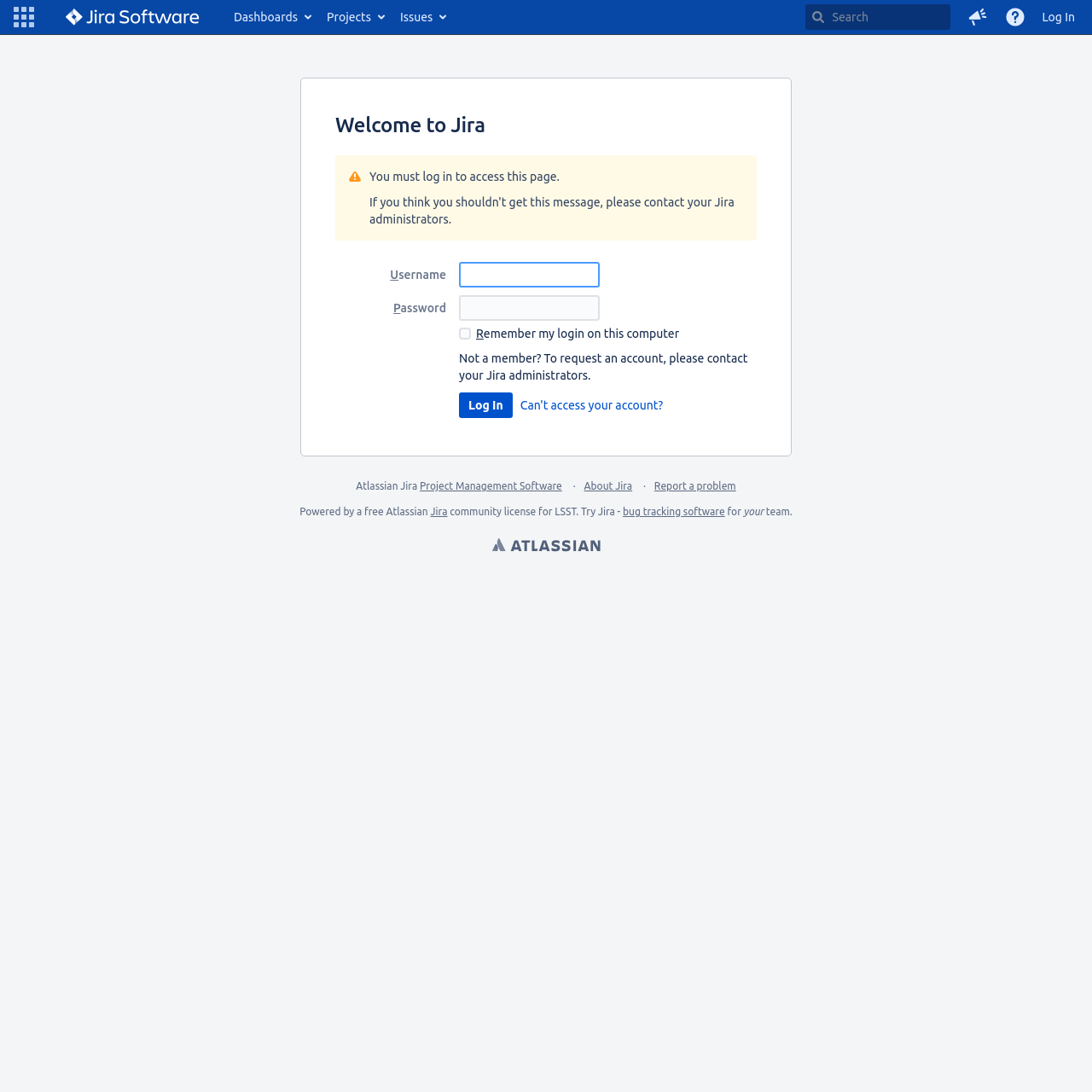What is the name of the software being used on this webpage?
Identify the answer in the screenshot and reply with a single word or phrase.

Jira